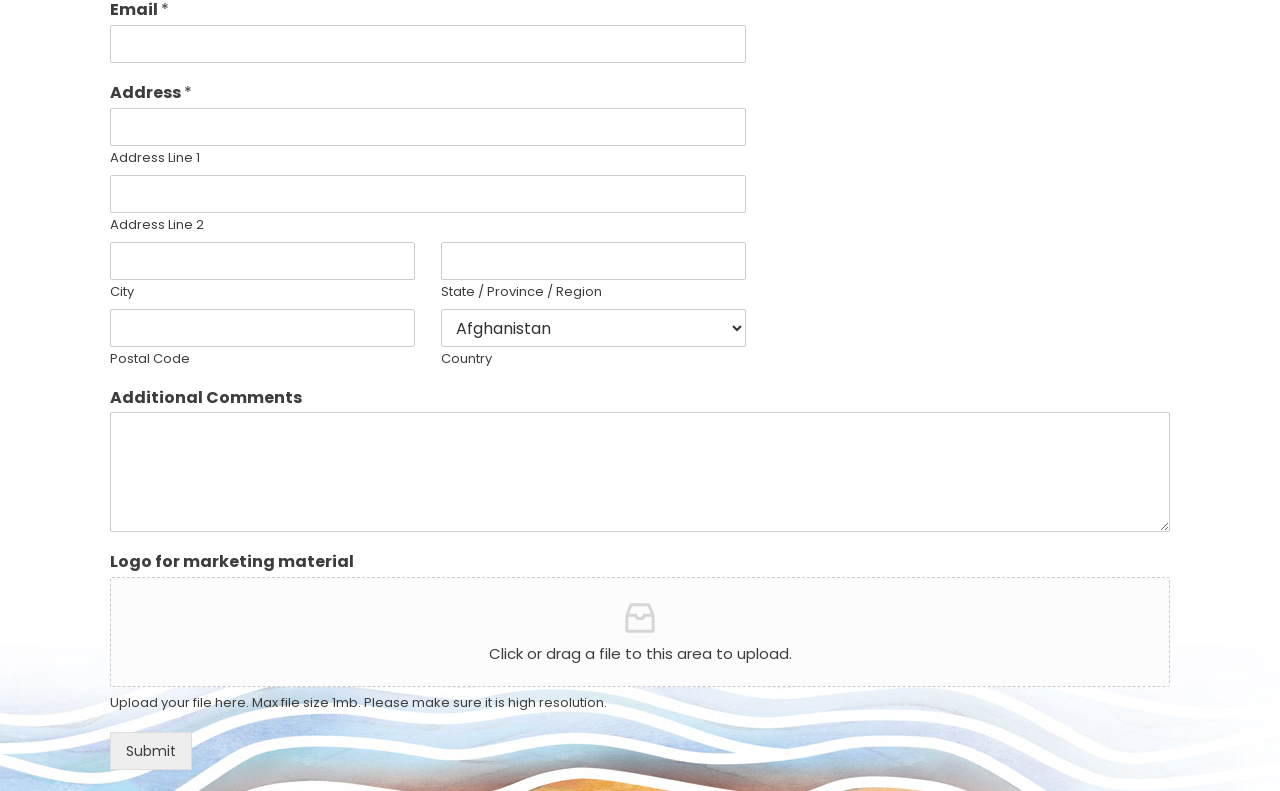Please provide a brief answer to the question using only one word or phrase: 
What is the maximum file size for uploading a logo?

1mb